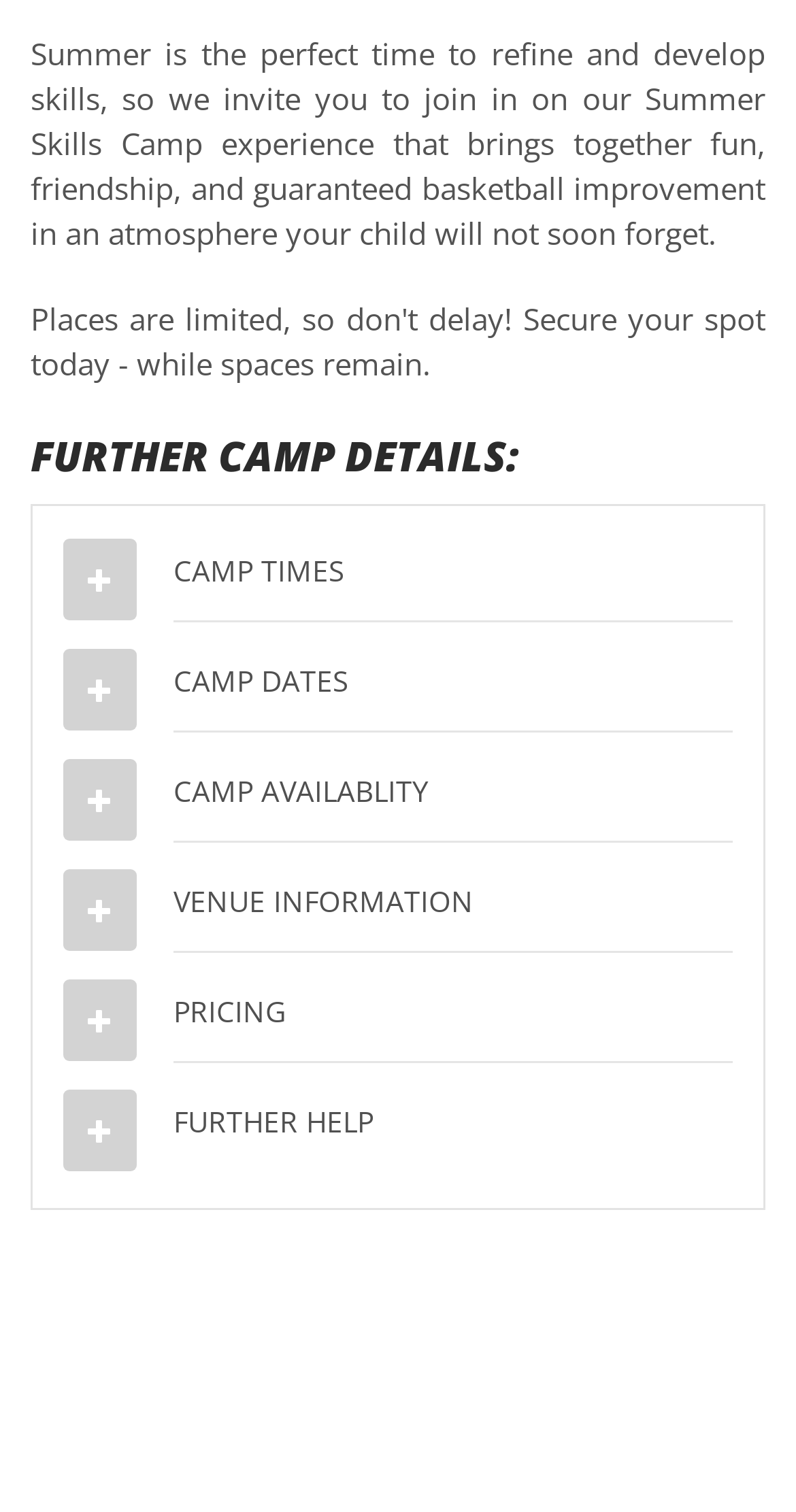What type of information can be found on the webpage?
Examine the image and give a concise answer in one word or a short phrase.

Camp details